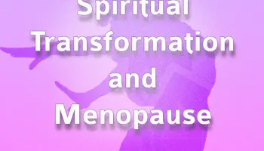What is the purpose of the image?
Analyze the screenshot and provide a detailed answer to the question.

The caption explains that the overall imagery conveys a message of embracing change, suggesting that menopause can be a transformative phase enriched with newfound wisdom and understanding.